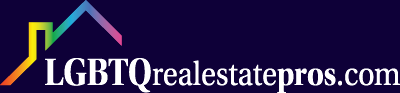Offer a detailed explanation of the image's components.

The image features the logo of LGBTQ Real Estate Pros, prominently displayed against a rich purple background. The logo includes the text "LGBTQrealestatepros.com," with the "LGBTQ" segment showcasing a vibrant gradient in a striking array of colors—orange, yellow, green, blue, and pink—representing inclusivity and diversity. Above the text, an abstract icon shaped like a roof in the same gradient colors symbolizes homeownership and real estate services tailored for the LGBTQ+ community. This logo encapsulates the brand's commitment to providing dedicated real estate services that reflect the unique needs of LGBTQ+ individuals and families.